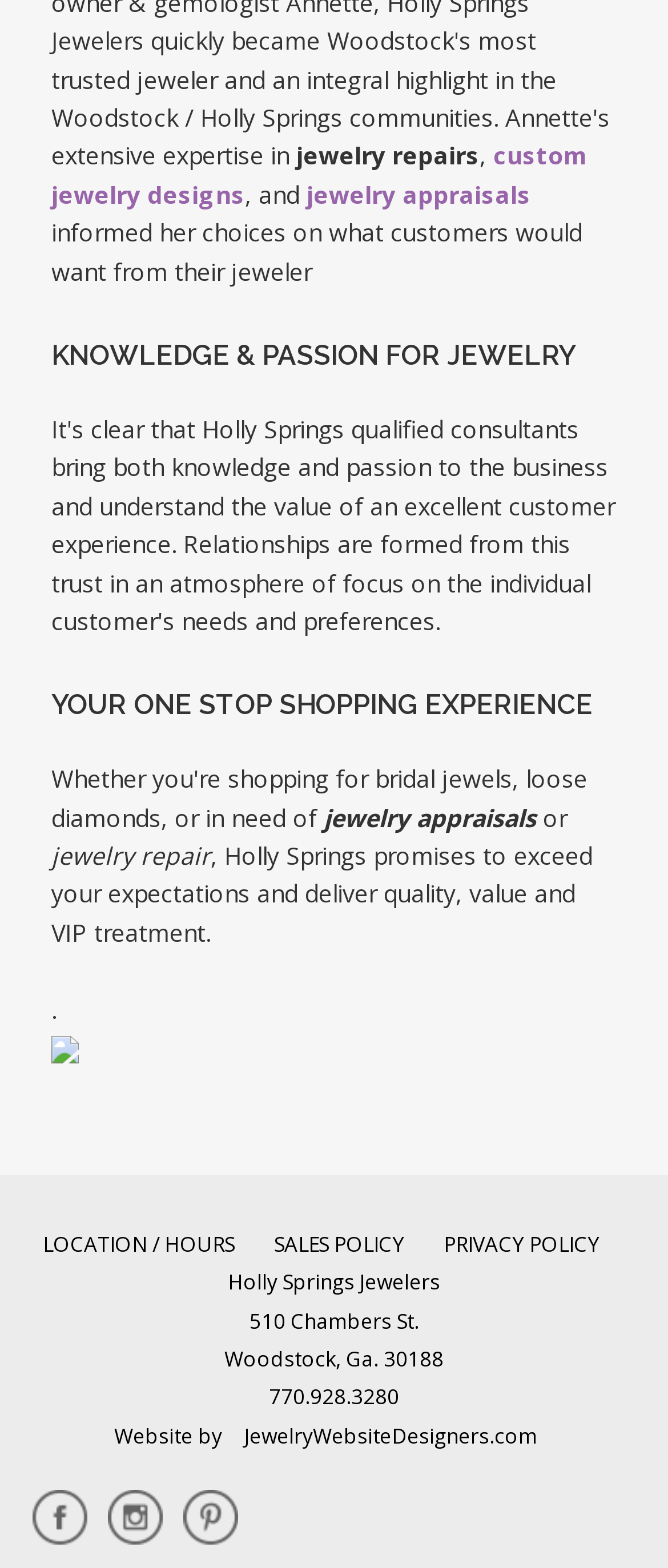Give a one-word or one-phrase response to the question:
What is the phone number of Holly Springs Jewelers?

770.928.3280